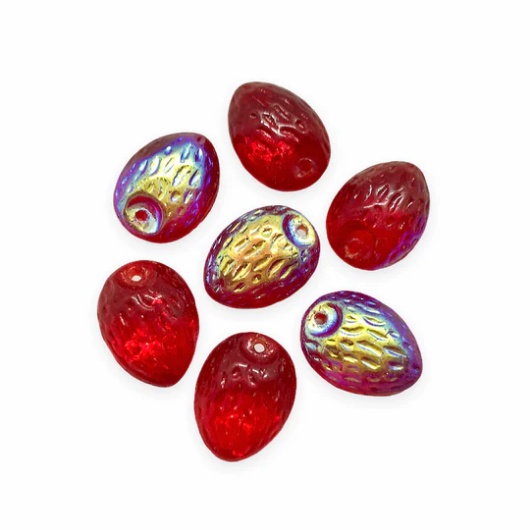Give a thorough explanation of the image.

This image features a vibrant collection of Czech glass almond-shaped beads in a translucent red hue with an AB (artificially induced) finish. The set includes a total of 12 beads, displayed prominently in an arrangement showcasing their unique design and shimmering surfaces. The beads are approximately 14mm long and feature a drilled hole at the top, making them ideal for various jewelry-making projects. The textured surface and glossy finish give these beads a distinctive character, perfect for adding a splash of color and elegance to necklaces, earrings, or other creative crafts.